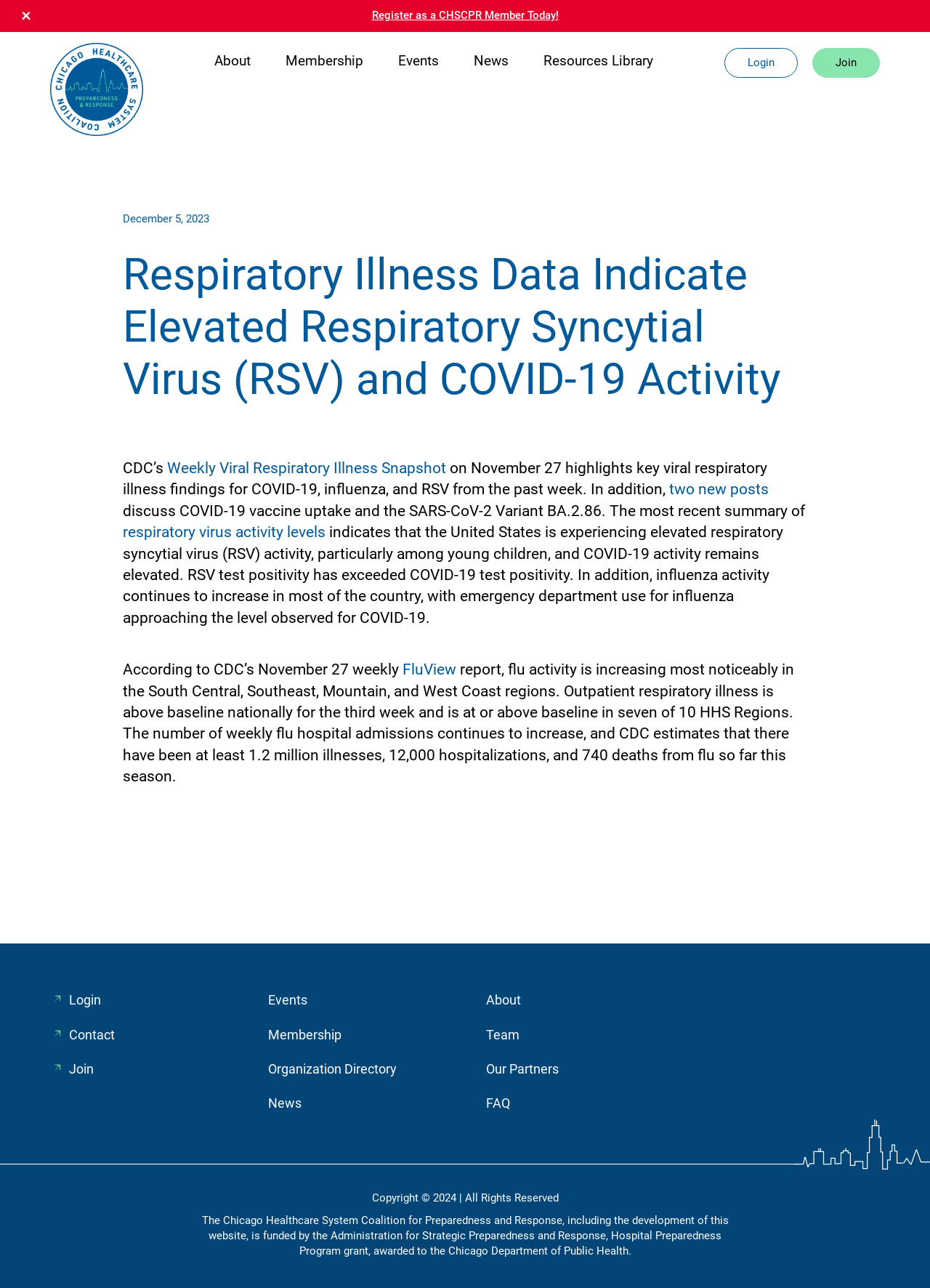Extract the primary header of the webpage and generate its text.

Respiratory Illness Data Indicate Elevated Respiratory Syncytial Virus (RSV) and COVID-19 Activity